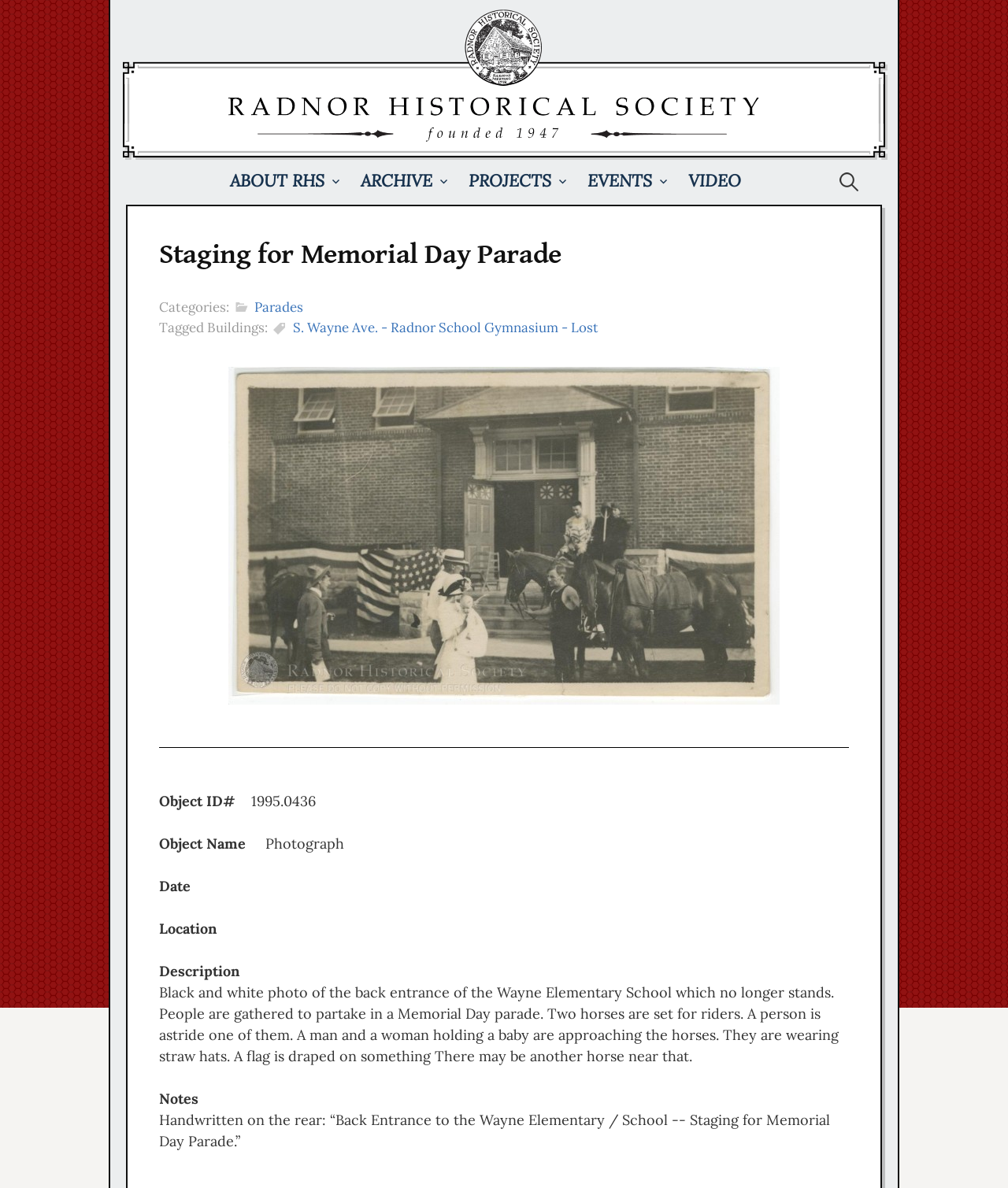Based on the image, provide a detailed and complete answer to the question: 
What is the color of the photograph?

The description of the photograph mentions 'Black and white photo', which indicates that the color of the photograph is black and white.